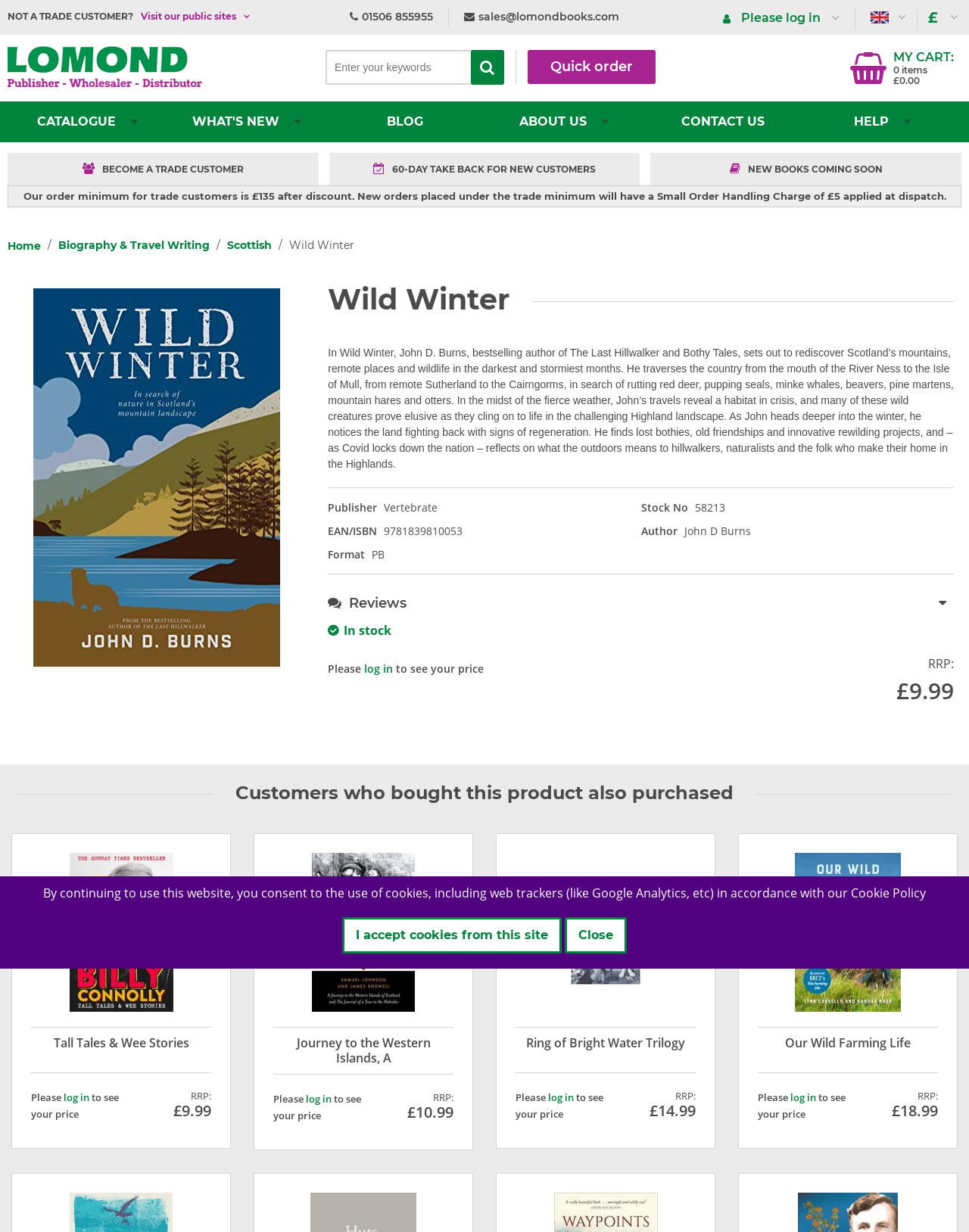Please find the bounding box coordinates for the clickable element needed to perform this instruction: "Contact us".

[0.695, 0.082, 0.797, 0.115]